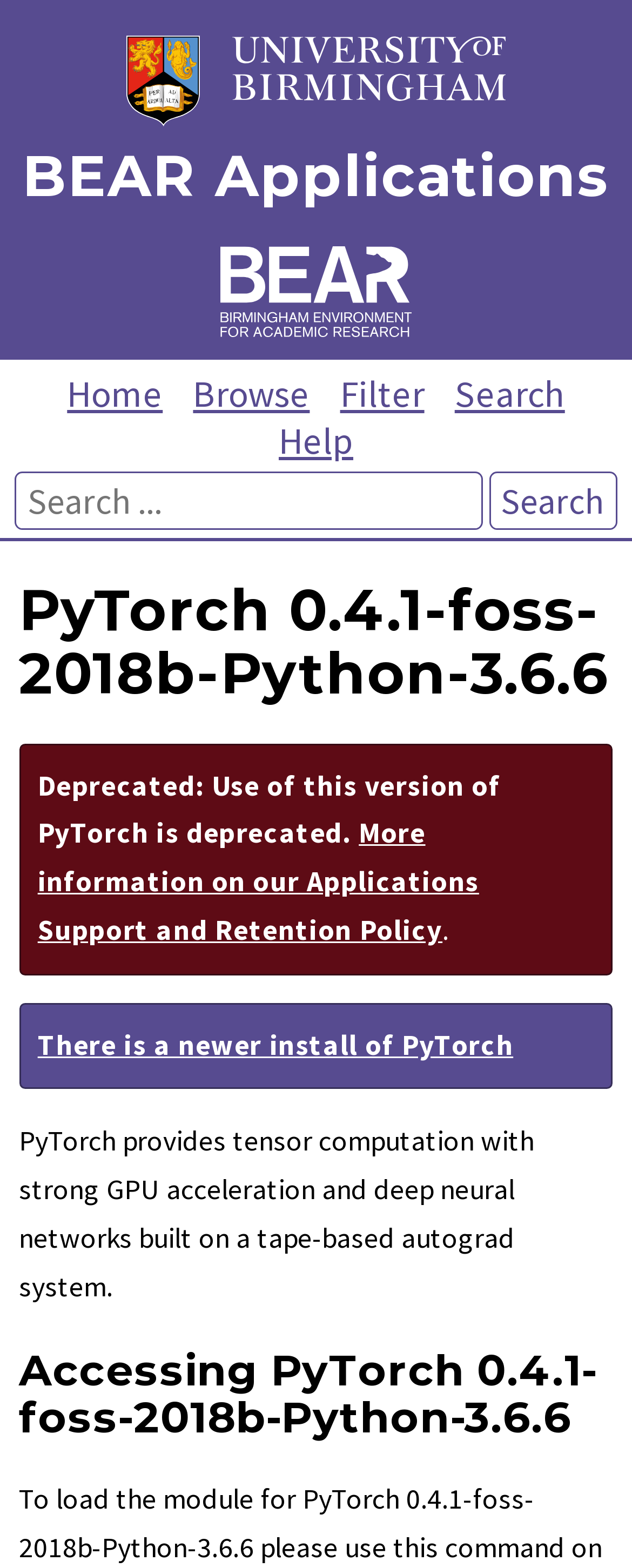Explain the webpage in detail, including its primary components.

The webpage is about BEAR Applications, specifically PyTorch 0.4.1-foss-2018b-Python-3.6.6. At the top, there are two logos: the University of Birmingham Logo on the left and the Birmingham Environment for Academic Research (BEAR) Logo on the right. Below the logos, there are five navigation links: "Home", "Browse", "Filter", "Search", and "Help", aligned horizontally across the page.

In the middle of the page, there is a search bar with a textbox and a search button. Below the search bar, there is a heading that reads "PyTorch 0.4.1-foss-2018b-Python-3.6.6". Underneath the heading, there is a warning message indicating that the use of this version of PyTorch is deprecated, along with a link to more information on the Applications Support and Retention Policy. Additionally, there is a link to a newer install of PyTorch.

Further down, there is a paragraph of text that describes PyTorch, highlighting its features such as tensor computation with strong GPU acceleration and deep neural networks built on a tape-based autograd system. Finally, there is a heading that reads "Accessing PyTorch 0.4.1-foss-2018b-Python-3.6.6", which appears to be a section title.